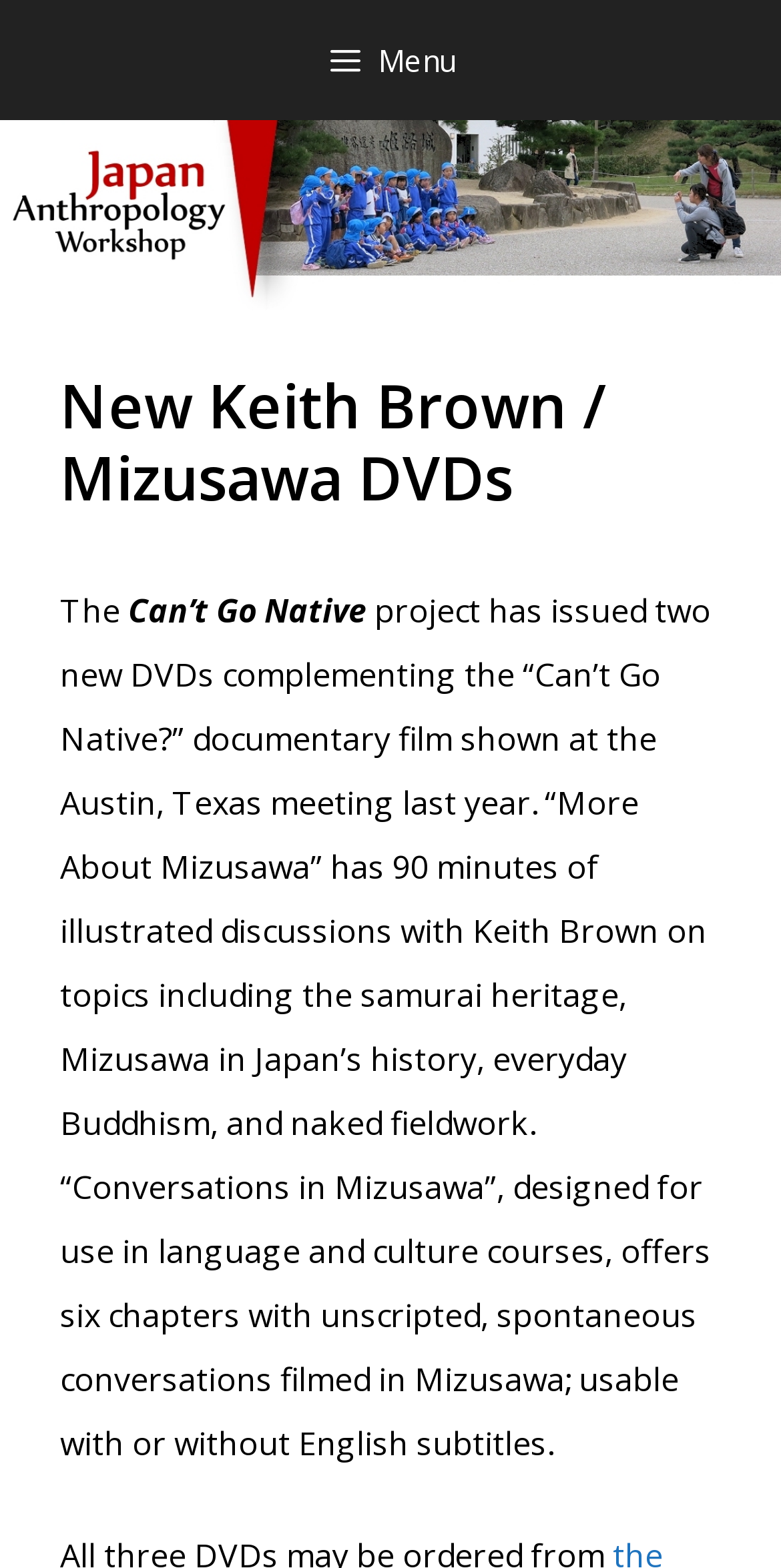Please answer the following question using a single word or phrase: 
What is the name of the documentary film?

Can’t Go Native?